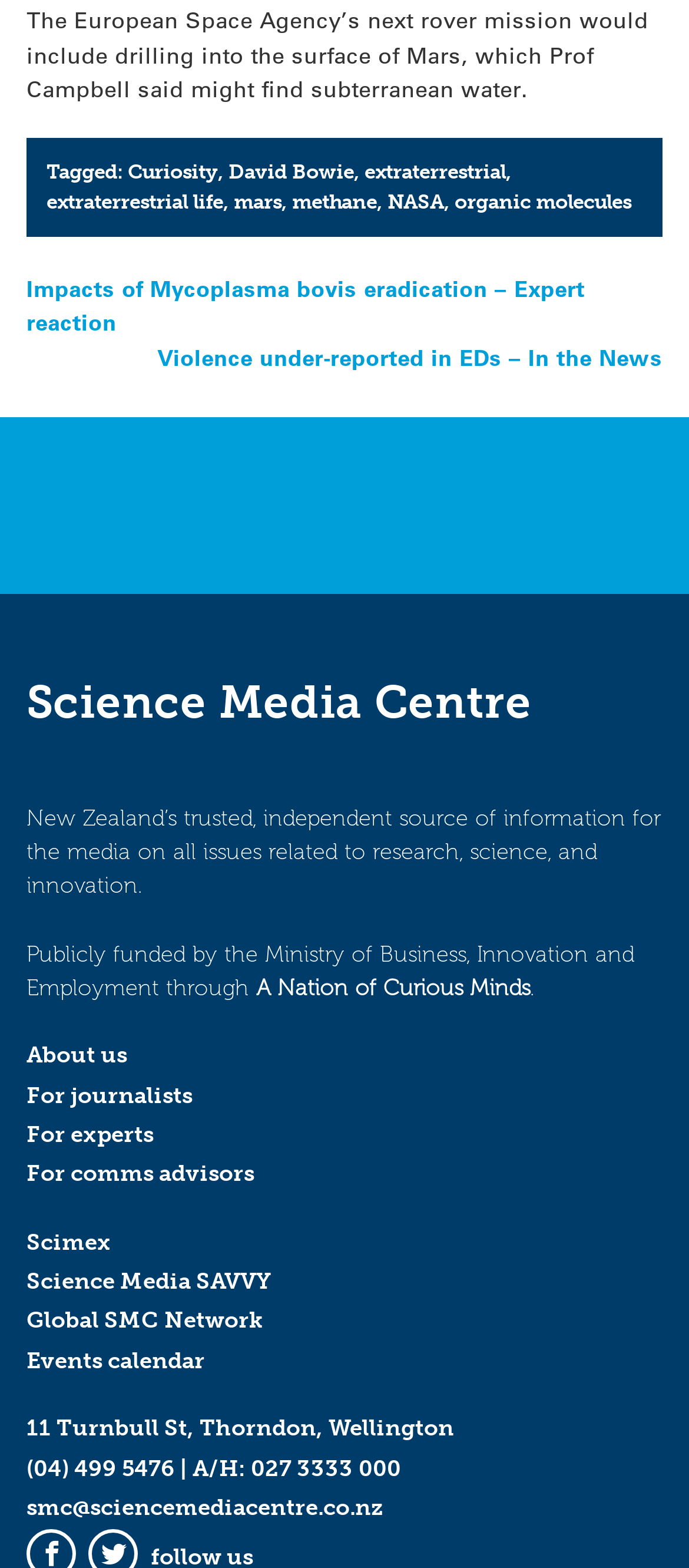Please identify the coordinates of the bounding box that should be clicked to fulfill this instruction: "Learn more about the Nation of Curious Minds".

[0.372, 0.621, 0.769, 0.638]